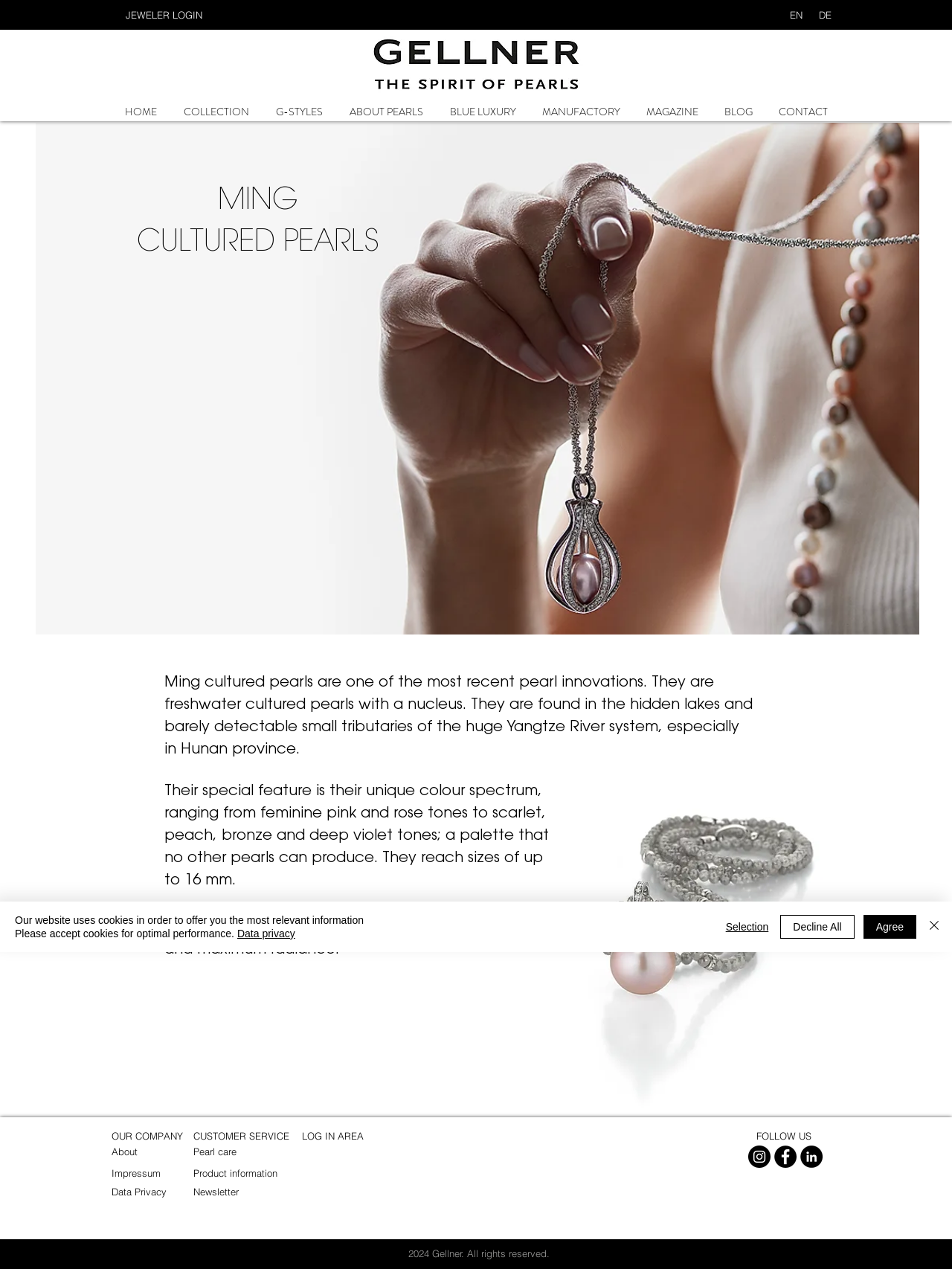Using the provided element description "Newsletter", determine the bounding box coordinates of the UI element.

[0.203, 0.933, 0.266, 0.945]